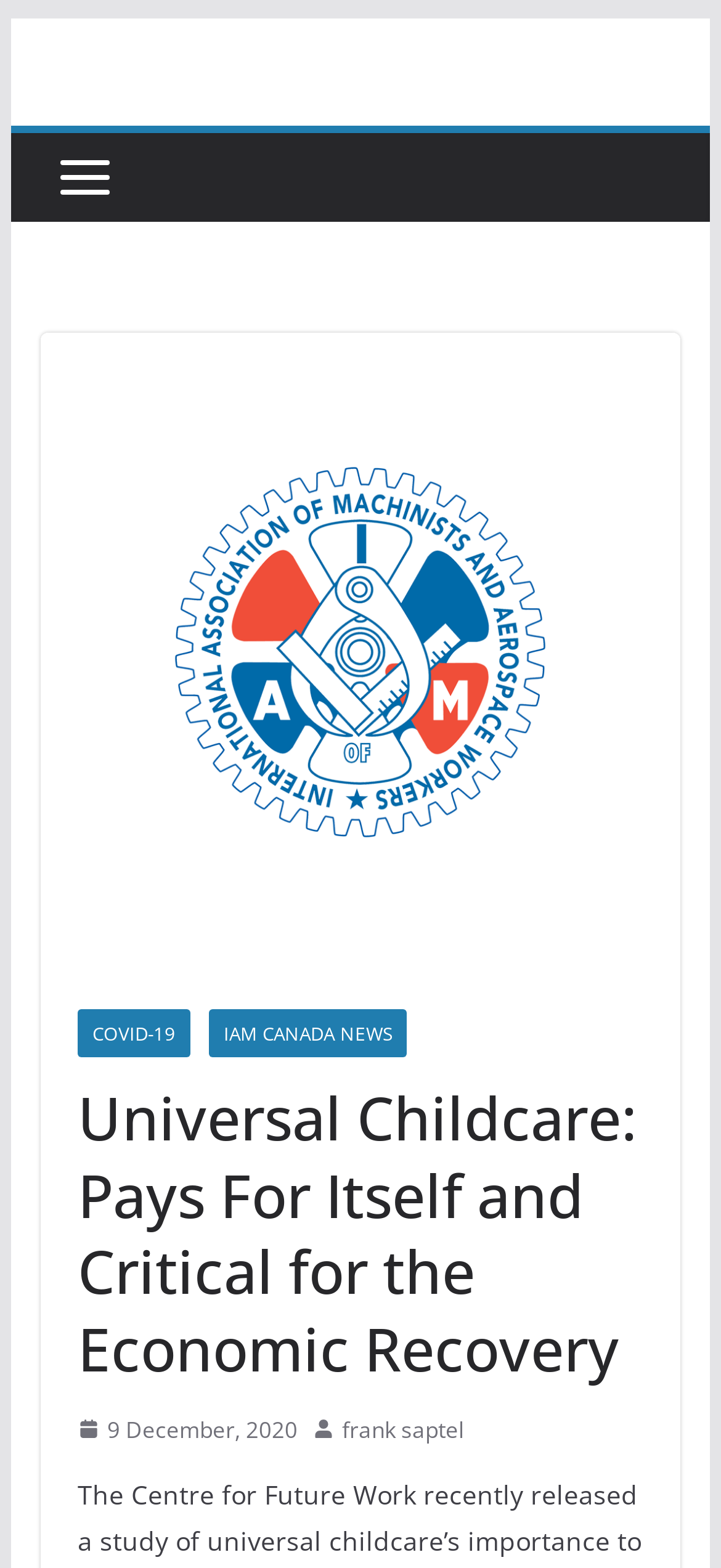Identify the main title of the webpage and generate its text content.

Universal Childcare: Pays For Itself and Critical for the Economic Recovery